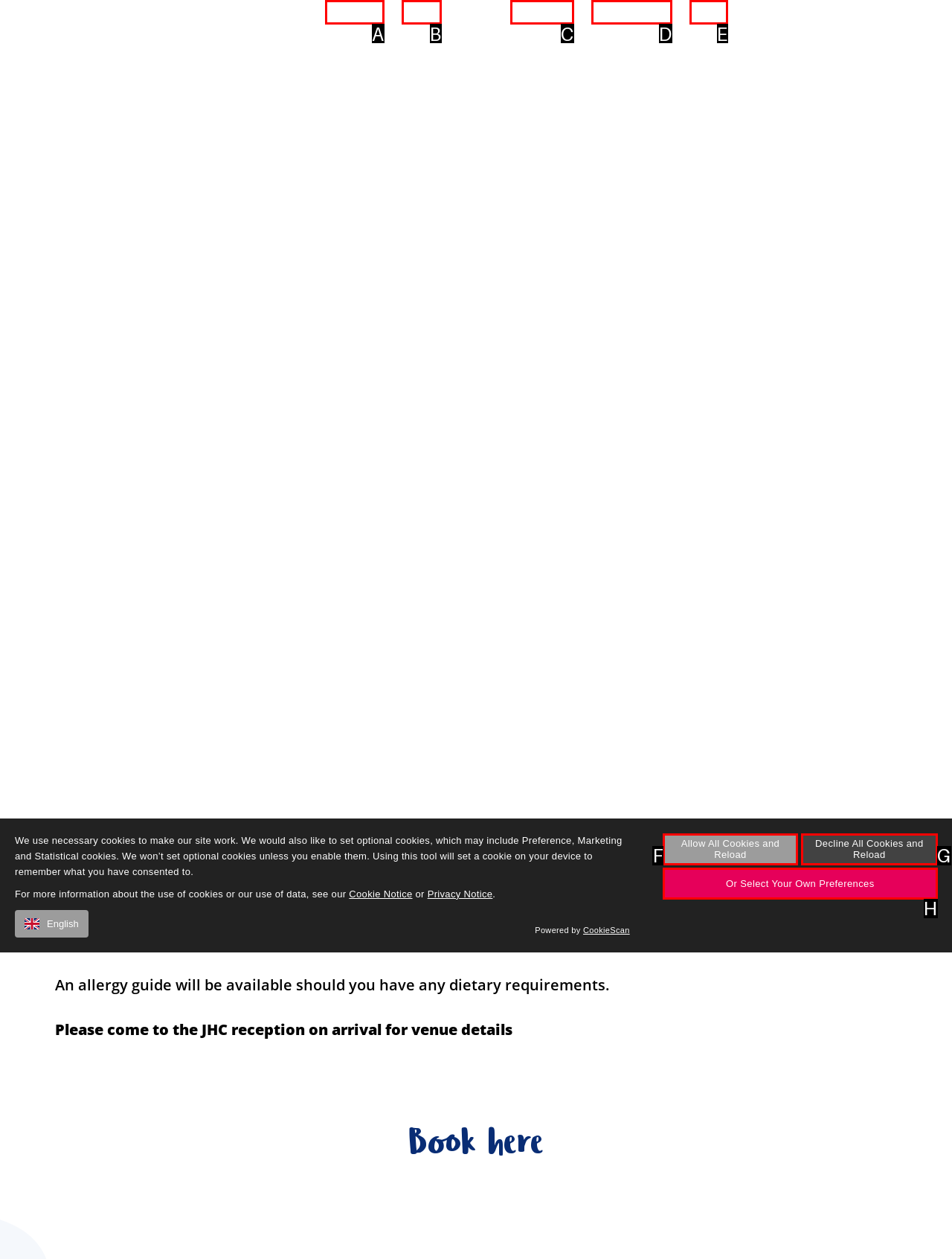Look at the description: Shop
Determine the letter of the matching UI element from the given choices.

E